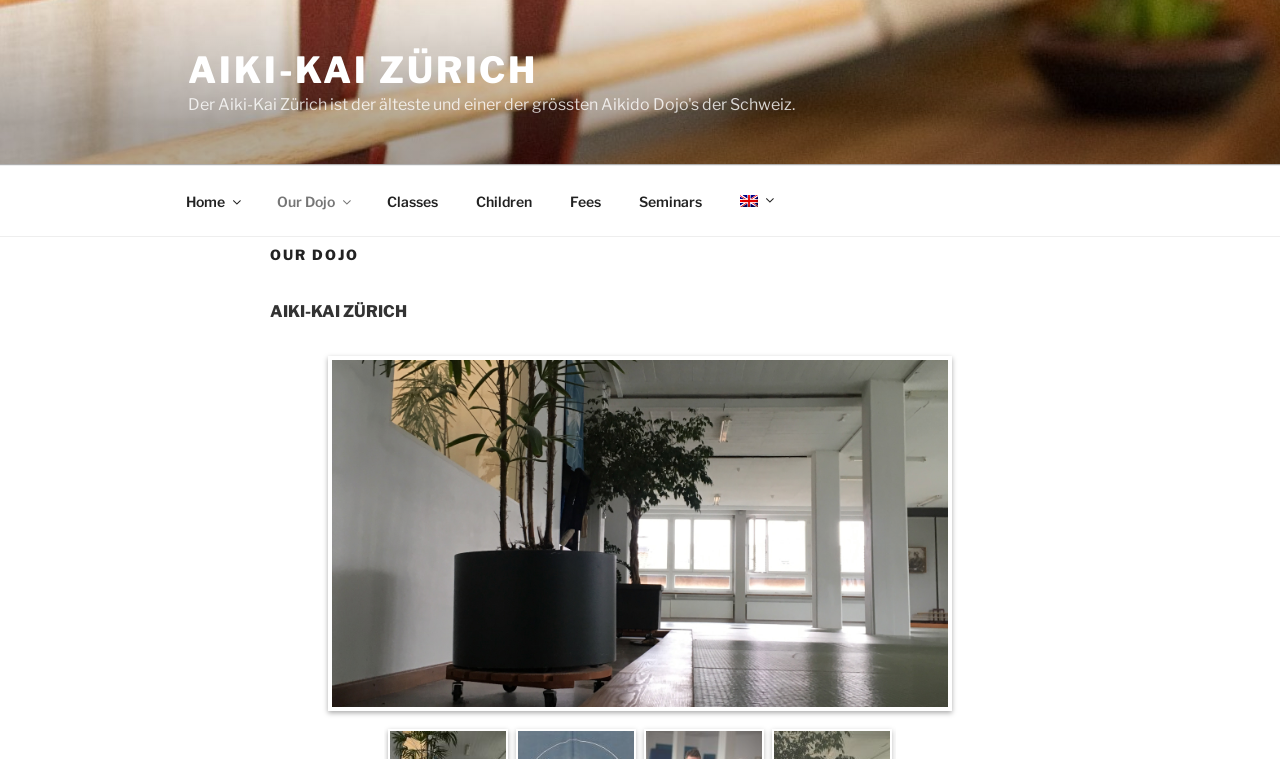What is the language of the 'English' menu item?
Kindly answer the question with as much detail as you can.

The 'English' menu item has an image with the same text, which suggests that it is a language option, and the language is English.